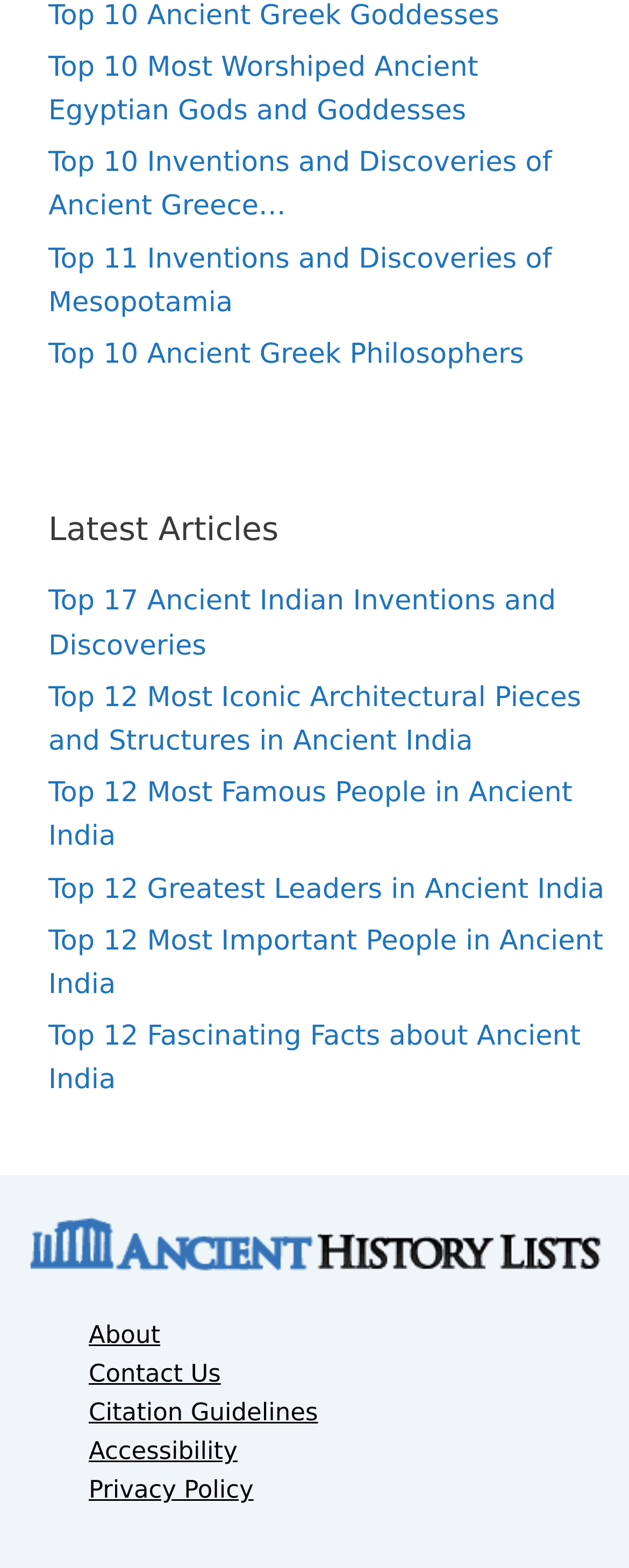Please identify the bounding box coordinates of the element on the webpage that should be clicked to follow this instruction: "Open the menu". The bounding box coordinates should be given as four float numbers between 0 and 1, formatted as [left, top, right, bottom].

None